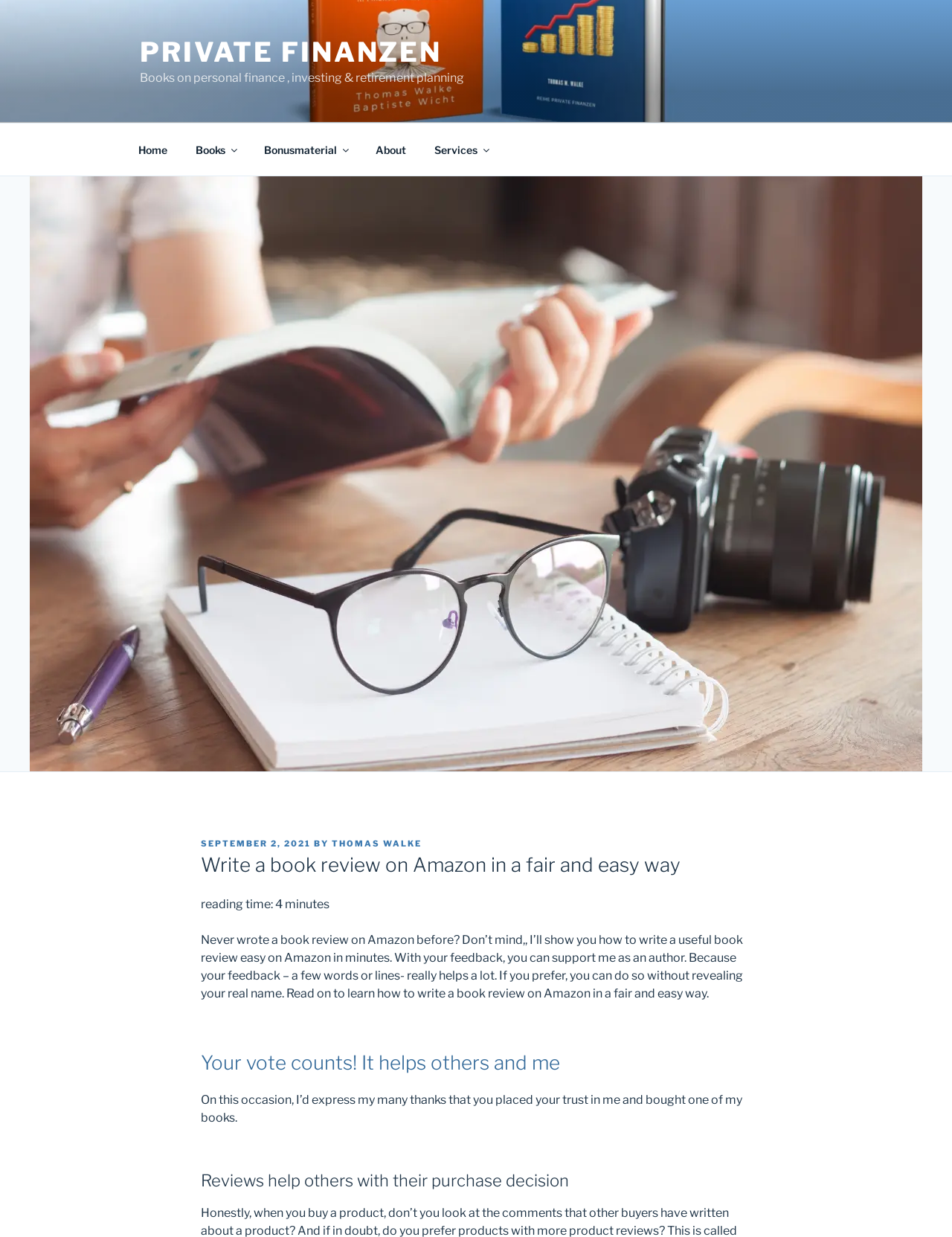Provide the bounding box coordinates for the UI element described in this sentence: "Services". The coordinates should be four float values between 0 and 1, i.e., [left, top, right, bottom].

[0.442, 0.106, 0.526, 0.136]